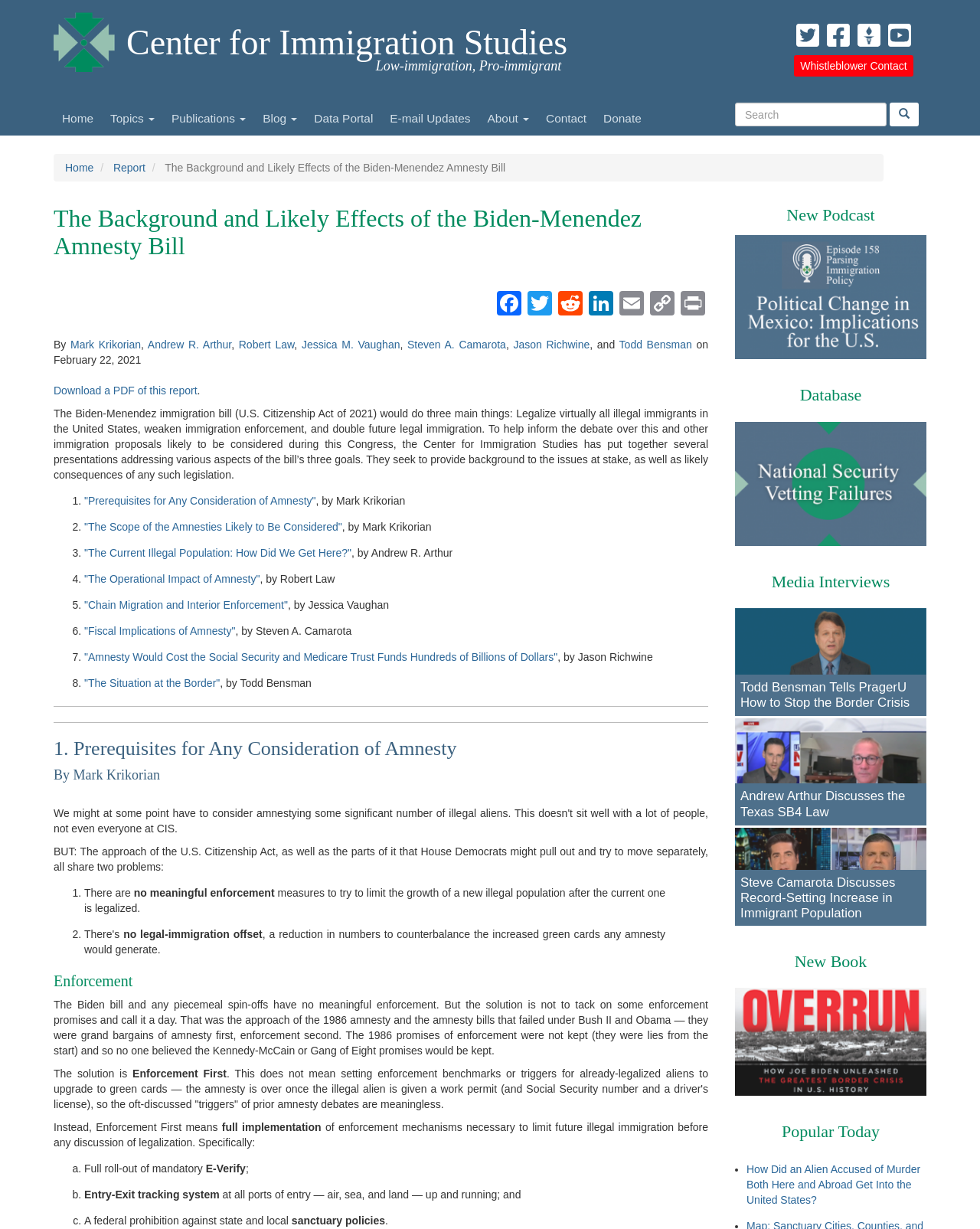Explain the contents of the webpage comprehensively.

The webpage is about the report "The Background and Likely Effects of the Biden-Menendez Amnesty Bill" from the Center for Immigration Studies. At the top, there is a navigation menu with links to "Home", "Topics", "Publications", "Blog", "Data Portal", "E-mail Updates", "About", "Contact", and "Donate". On the right side of the navigation menu, there is a search bar.

Below the navigation menu, there is a heading that displays the title of the report, along with links to "Home" and "Report". The report's title is also displayed as a heading below this section.

The main content of the report is divided into sections, each with a heading and a list of links to related presentations. The sections are separated by horizontal lines. The first section has a heading "The Biden-Menendez immigration bill (U.S. Citizenship Act of 2021) would do three main things..." and provides an introduction to the report. Below this section, there are eight links to presentations, each with a title and an author's name.

On the top-right corner of the page, there are social media links to Facebook, Twitter, Reddit, LinkedIn, and Email. There is also a link to "Copy Link" and "Print" the report. Below the social media links, there is a section with the authors' names and a publication date.

At the bottom of the page, there is a link to download a PDF of the report.